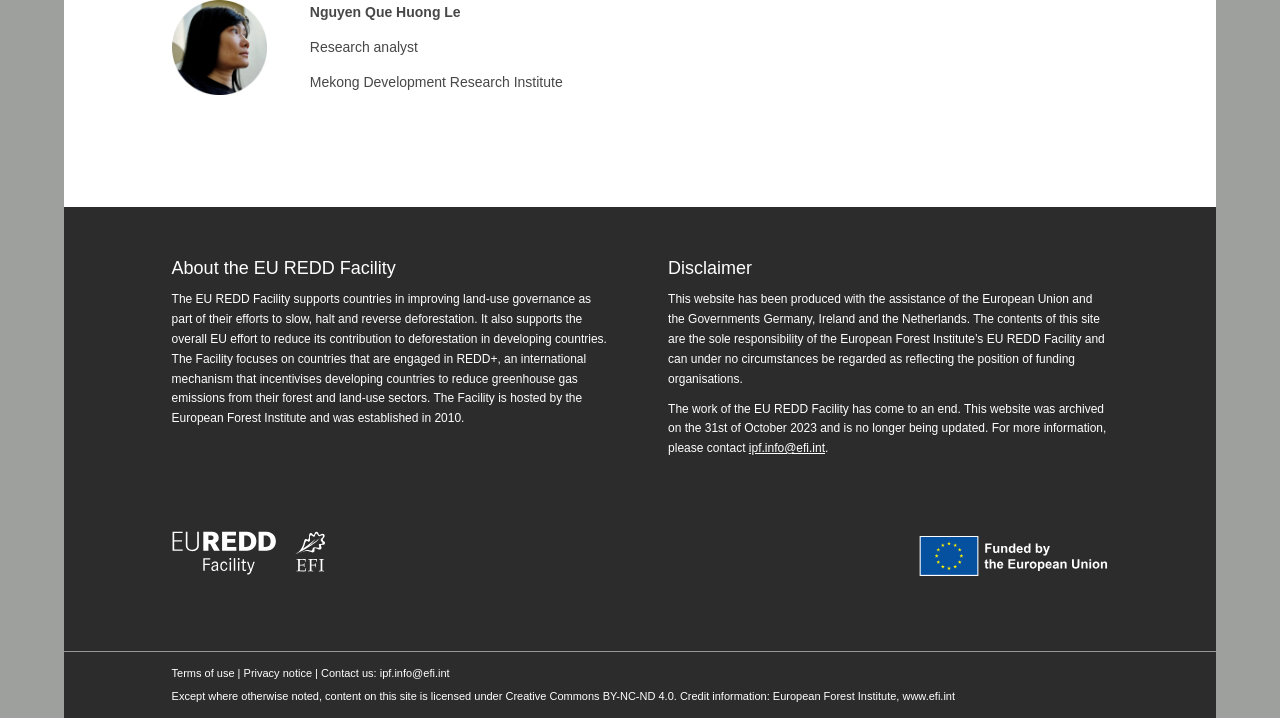Locate the bounding box for the described UI element: "Privacy notice". Ensure the coordinates are four float numbers between 0 and 1, formatted as [left, top, right, bottom].

[0.19, 0.929, 0.244, 0.946]